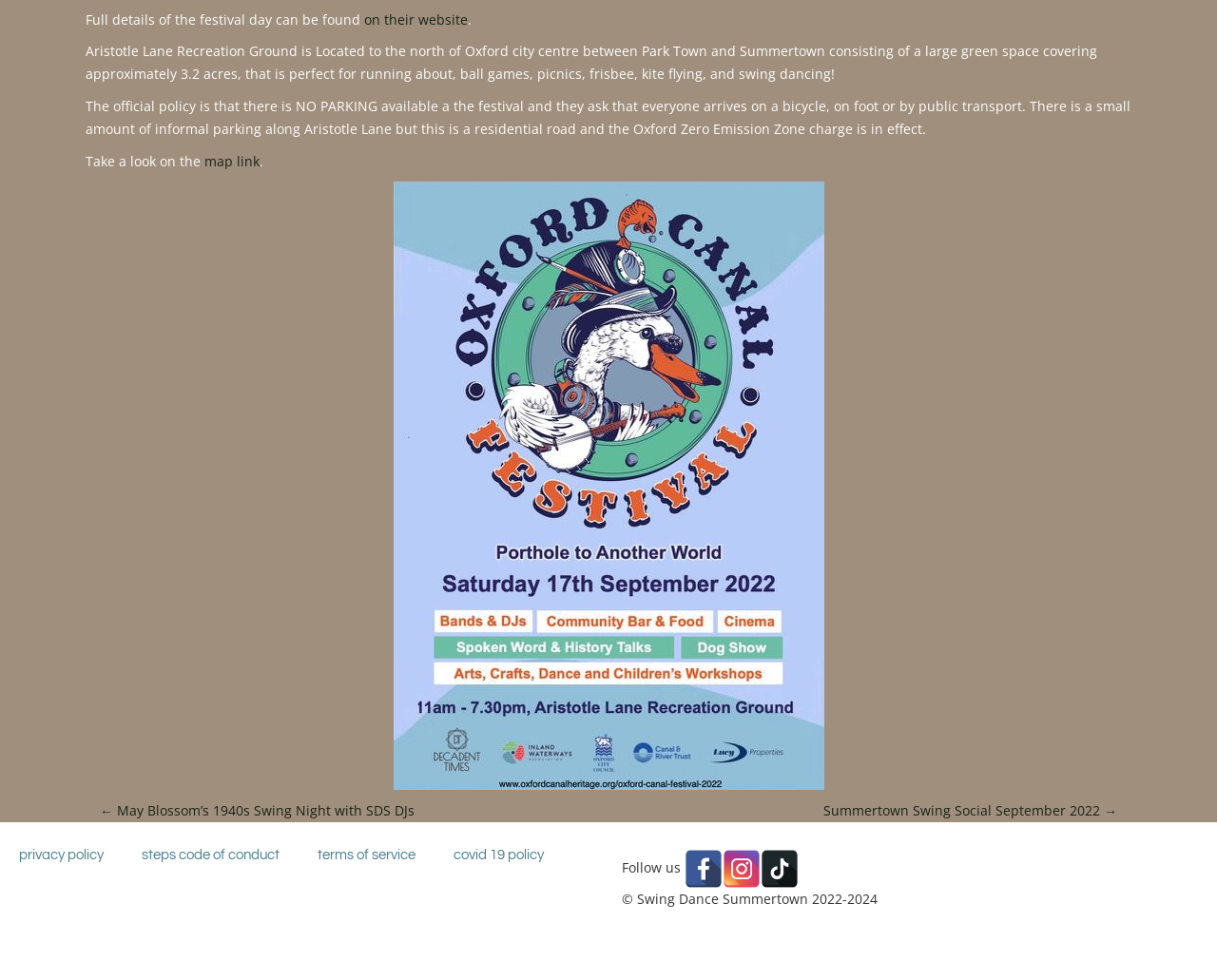Provide the bounding box coordinates of the HTML element described as: "Terms of Service". The bounding box coordinates should be four float numbers between 0 and 1, i.e., [left, top, right, bottom].

[0.245, 0.853, 0.357, 0.894]